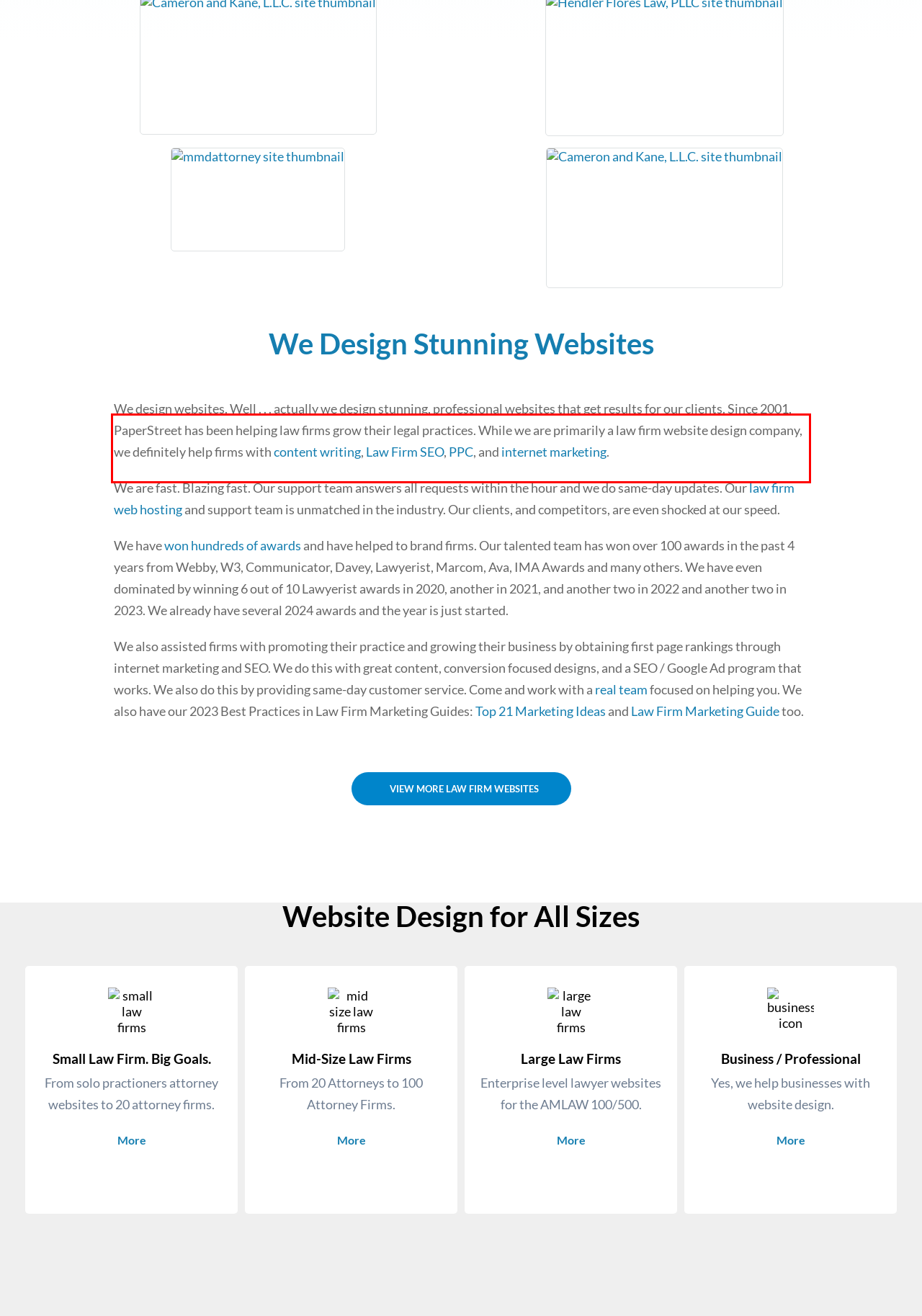In the screenshot of the webpage, find the red bounding box and perform OCR to obtain the text content restricted within this red bounding box.

We design websites. Well . . . actually we design stunning, professional websites that get results for our clients. Since 2001, PaperStreet has been helping law firms grow their legal practices. While we are primarily a law firm website design company, we definitely help firms with content writing, Law Firm SEO, PPC, and internet marketing.